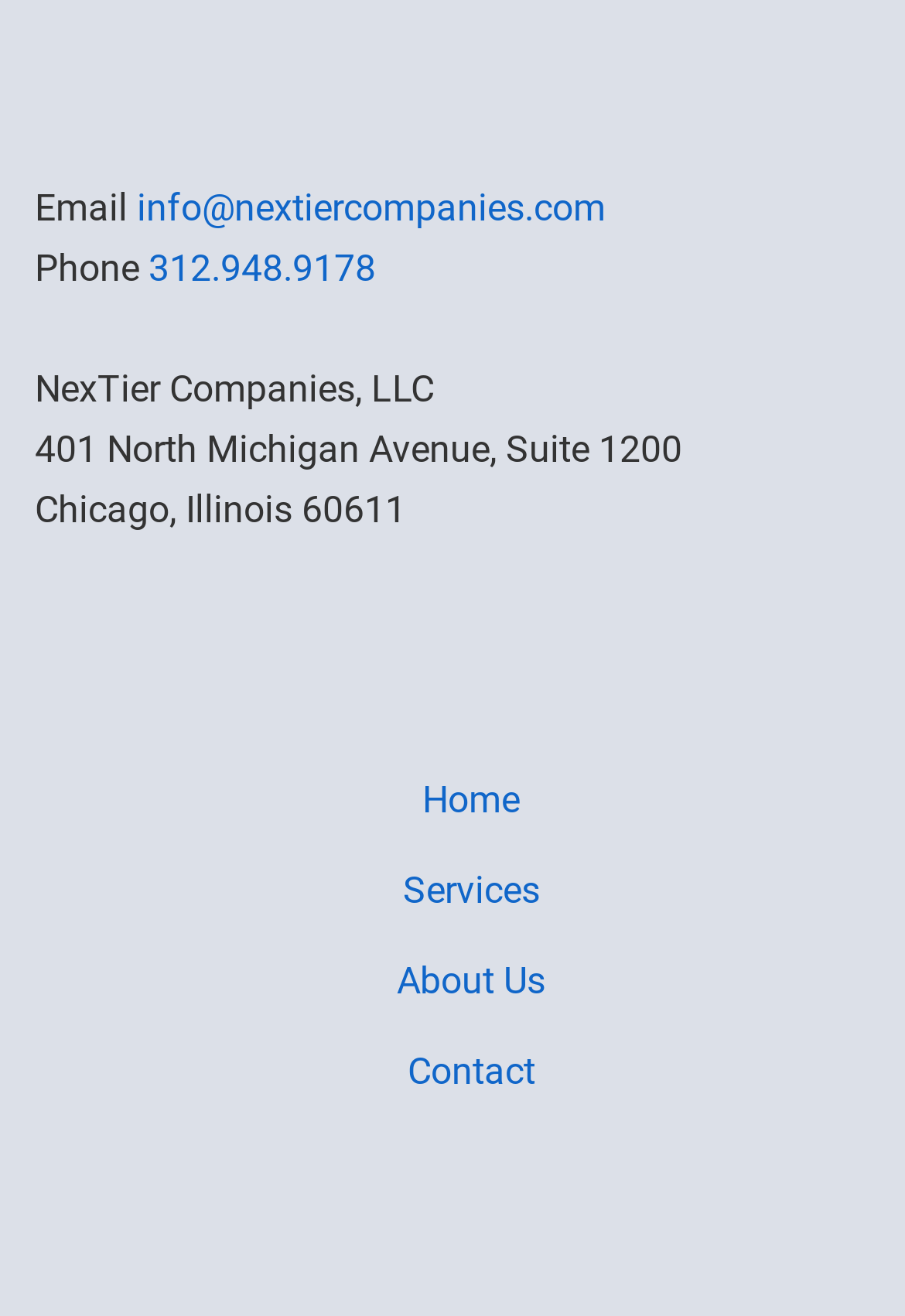Please give a succinct answer using a single word or phrase:
What is the company's name?

NexTier Companies, LLC